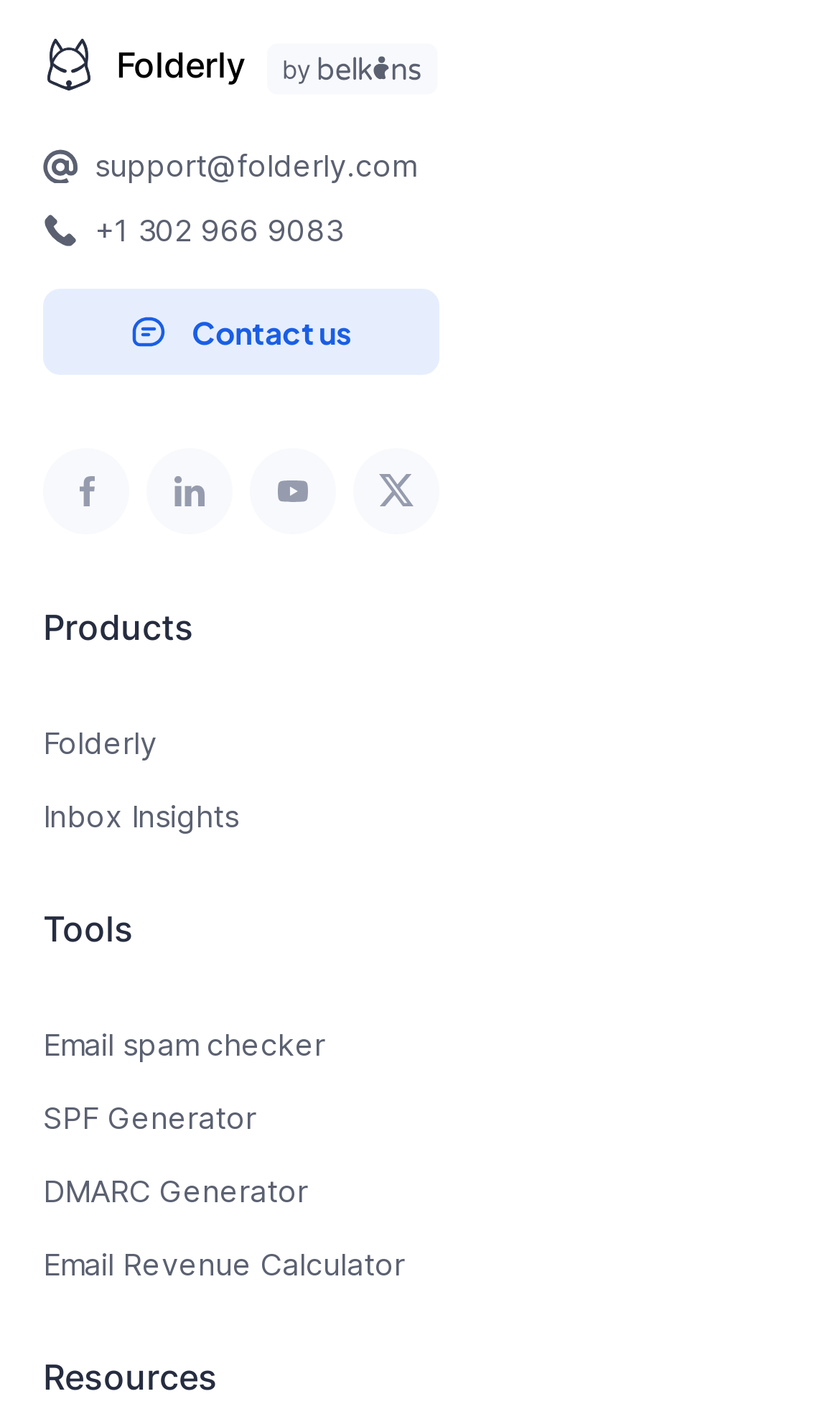How many social media links are present?
Examine the screenshot and reply with a single word or phrase.

4